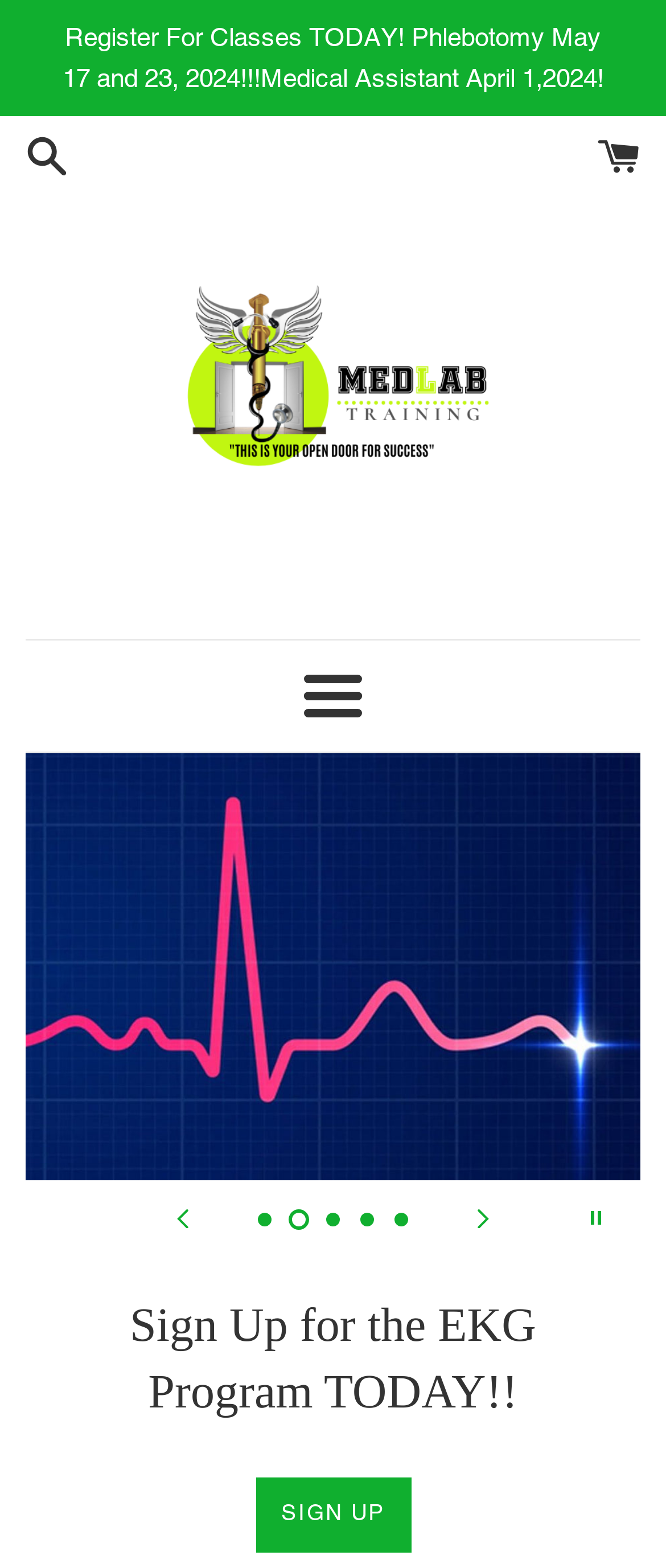Please locate the clickable area by providing the bounding box coordinates to follow this instruction: "Click SIGN UP".

[0.383, 0.942, 0.617, 0.99]